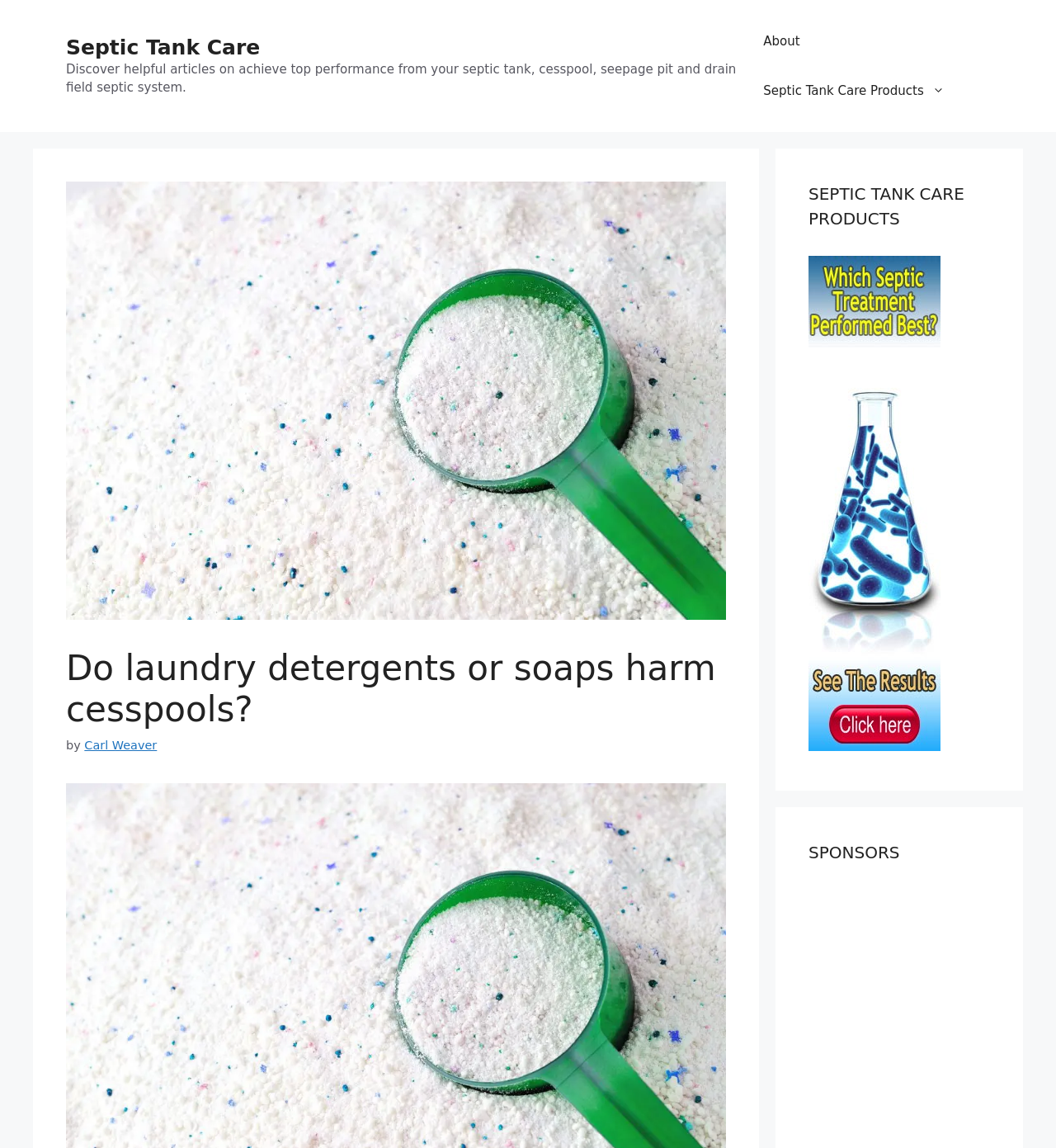Produce an elaborate caption capturing the essence of the webpage.

The webpage is about septic tank care, with a focus on the question of whether laundry detergents or soaps harm cesspools. At the top of the page, there is a banner with a link to "Septic Tank Care" and a brief description of the website's content. Below this, there is a navigation menu with links to "About" and "Septic Tank Care Products".

The main content of the page is divided into two sections. On the left, there is a heading that repeats the question "Do laundry detergents or soaps harm cesspools?" followed by the author's name, "Carl Weaver". On the right, there is a complementary section with two headings: "SEPTIC TANK CARE PRODUCTS" and "SPONSORS". Under the first heading, there is a link to "Best Septic Tank Rejuvenation Treatment" accompanied by an image.